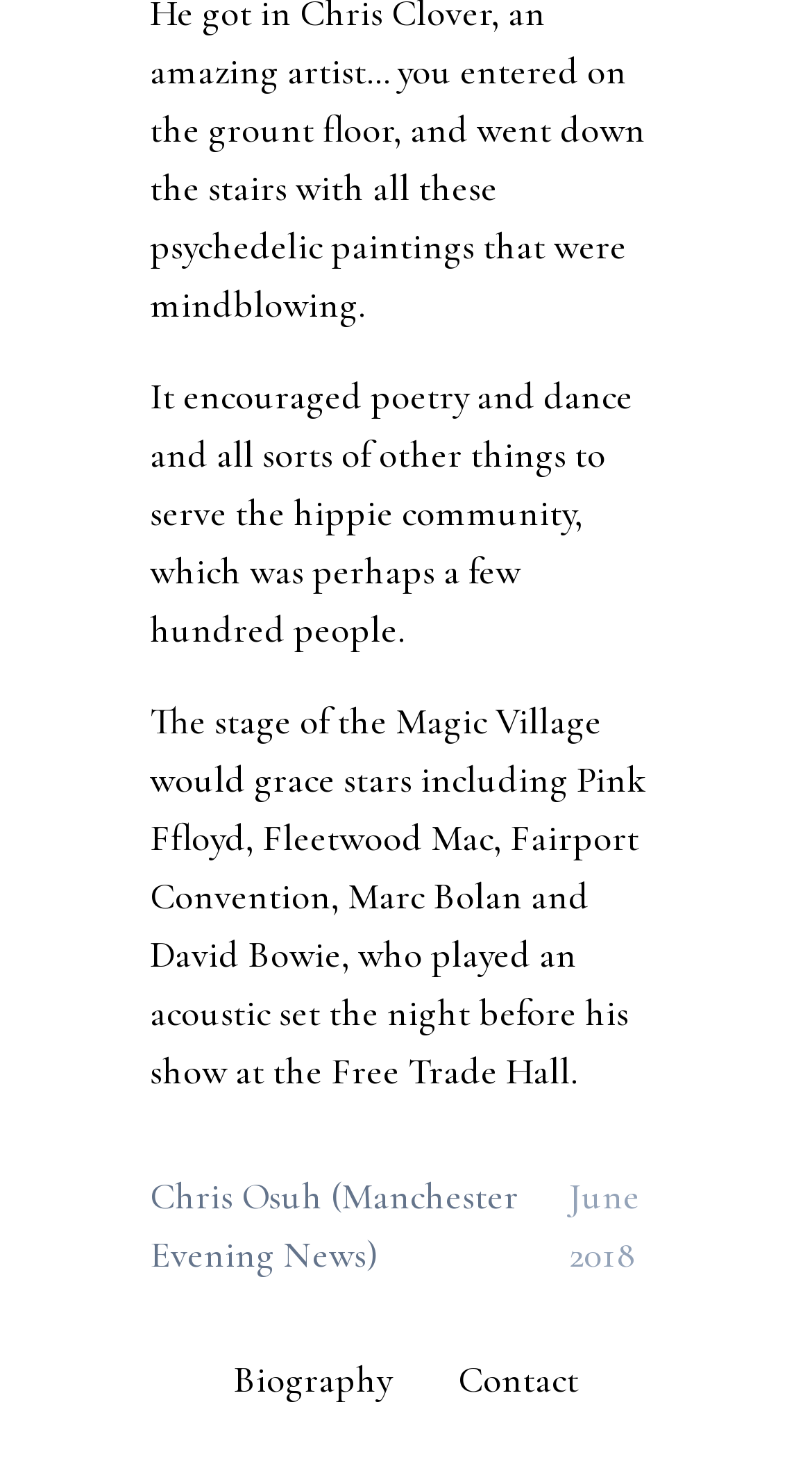For the following element description, predict the bounding box coordinates in the format (top-left x, top-left y, bottom-right x, bottom-right y). All values should be floating point numbers between 0 and 1. Description: Biography

[0.287, 0.915, 0.482, 0.955]